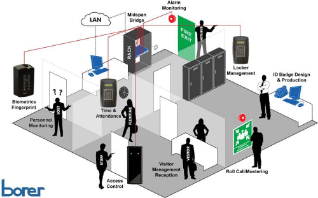What is the function of the Time & Attendance Management system?
Please answer using one word or phrase, based on the screenshot.

Monitor personnel attendance